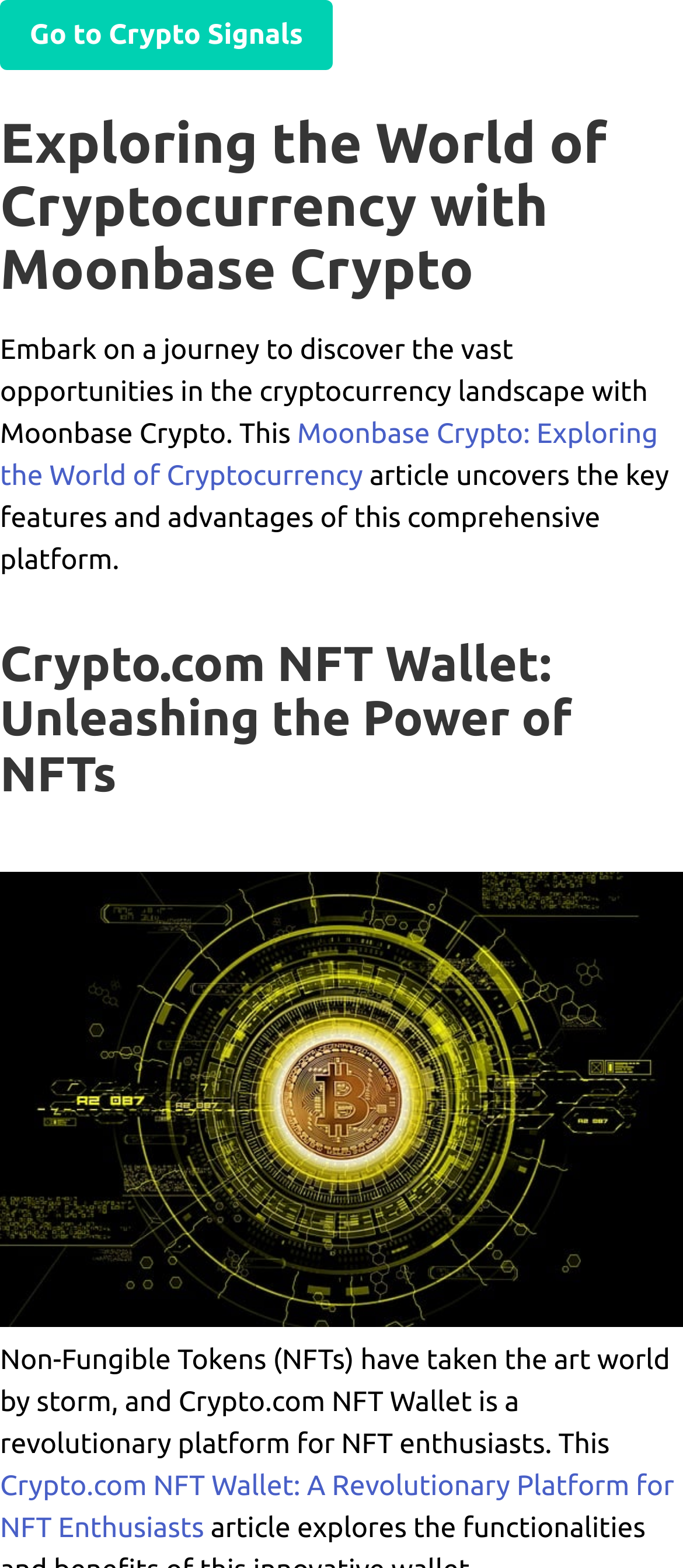Analyze the image and answer the question with as much detail as possible: 
What type of tokens are mentioned on this webpage?

The webpage specifically mentions Non-Fungible Tokens (NFTs) in the context of Crypto.com NFT Wallet, indicating that NFTs are the type of tokens being referred to.